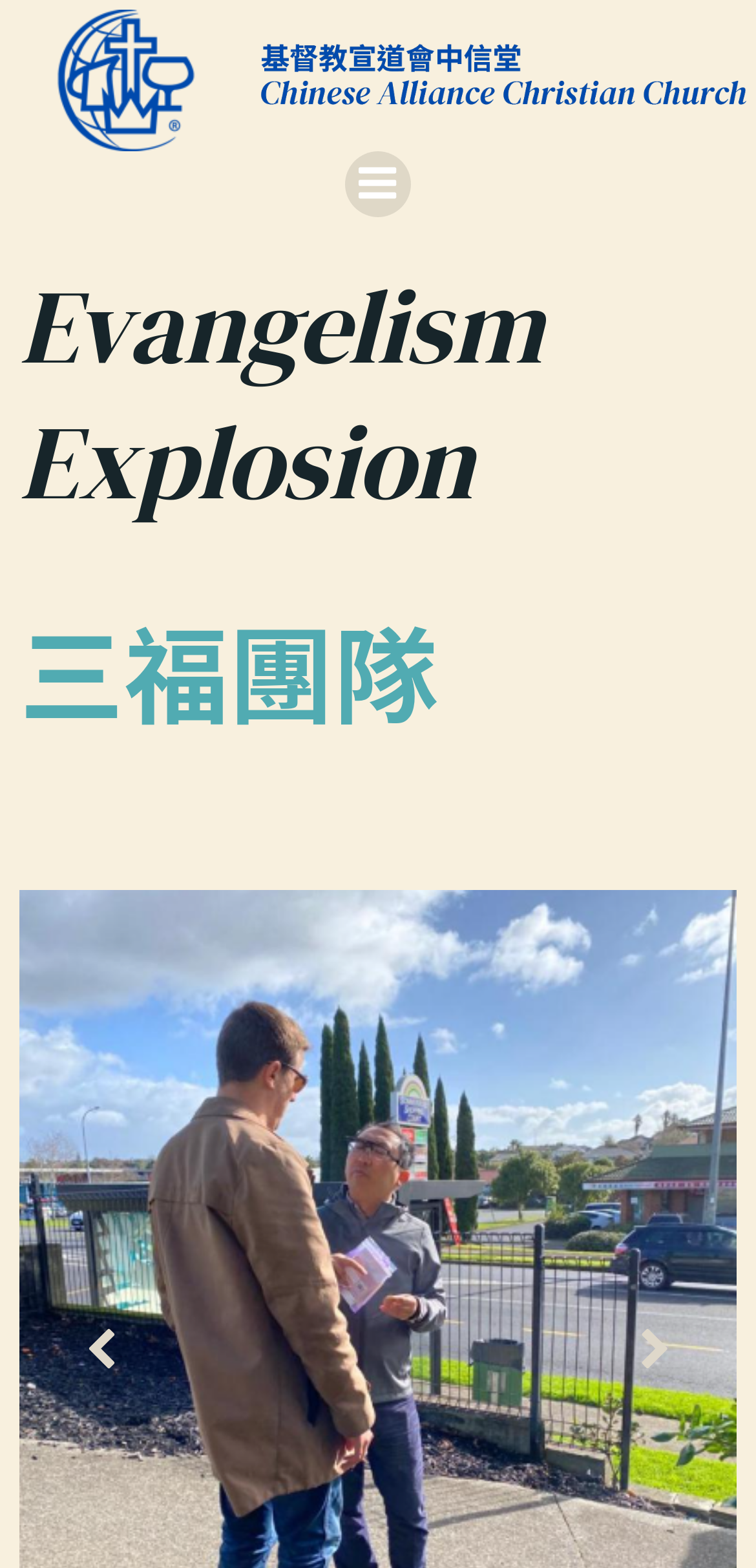Bounding box coordinates should be provided in the format (top-left x, top-left y, bottom-right x, bottom-right y) with all values between 0 and 1. Identify the bounding box for this UI element: aria-label="Next slide"

[0.836, 0.847, 0.897, 0.877]